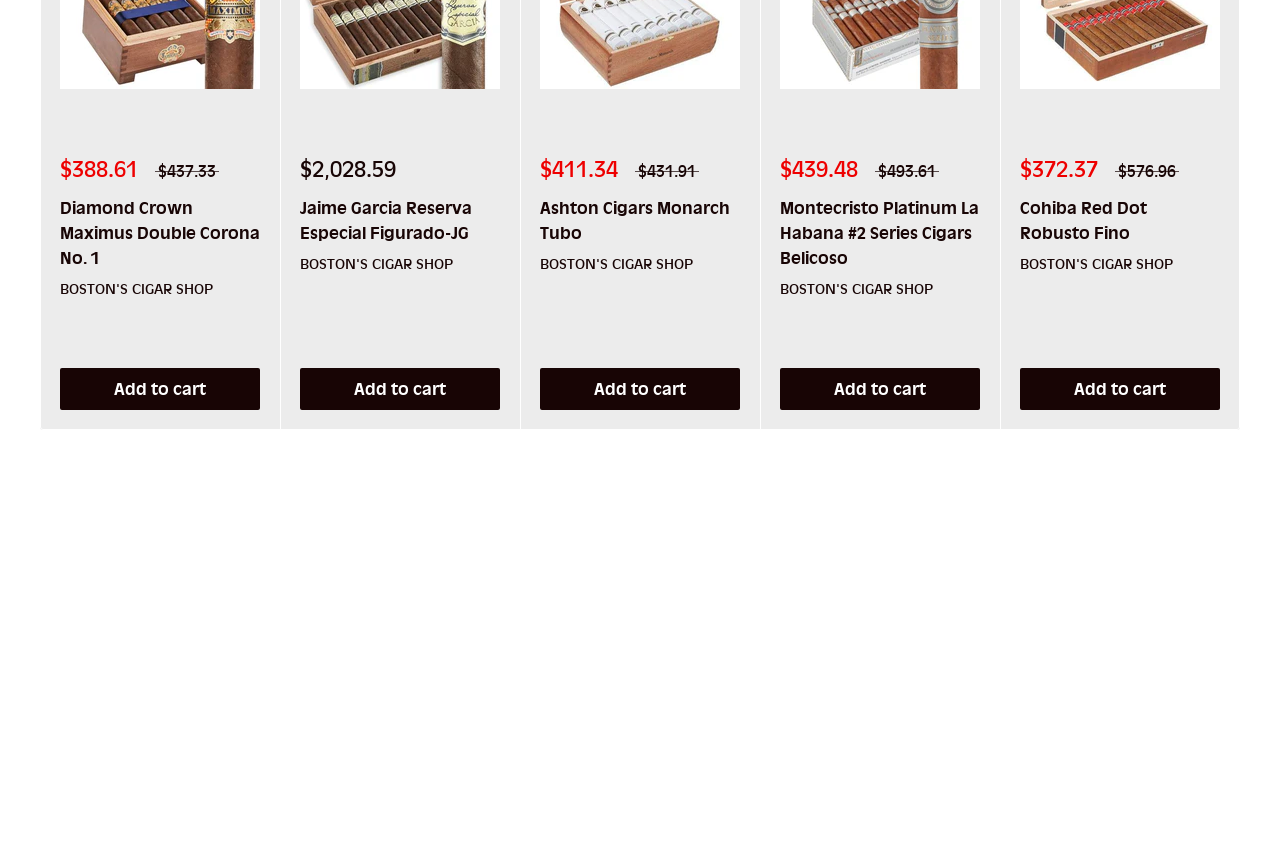Specify the bounding box coordinates of the element's area that should be clicked to execute the given instruction: "Click the 'Next' button". The coordinates should be four float numbers between 0 and 1, i.e., [left, top, right, bottom].

[0.955, 0.127, 0.982, 0.169]